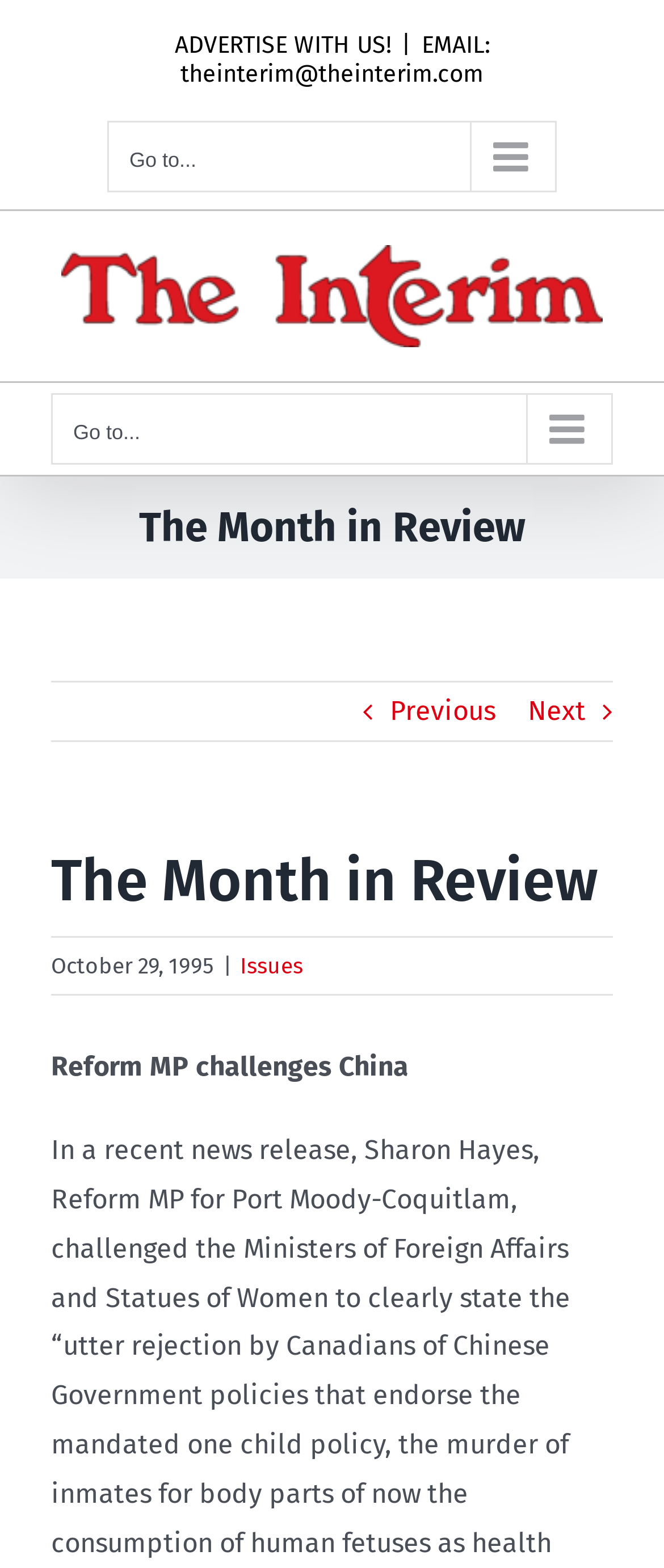What is the date mentioned in the article?
Using the image, give a concise answer in the form of a single word or short phrase.

October 29, 1995